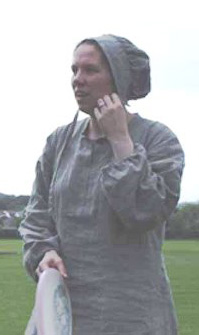What does the woman's attire symbolize?
Refer to the image and respond with a one-word or short-phrase answer.

Her spiritual beliefs